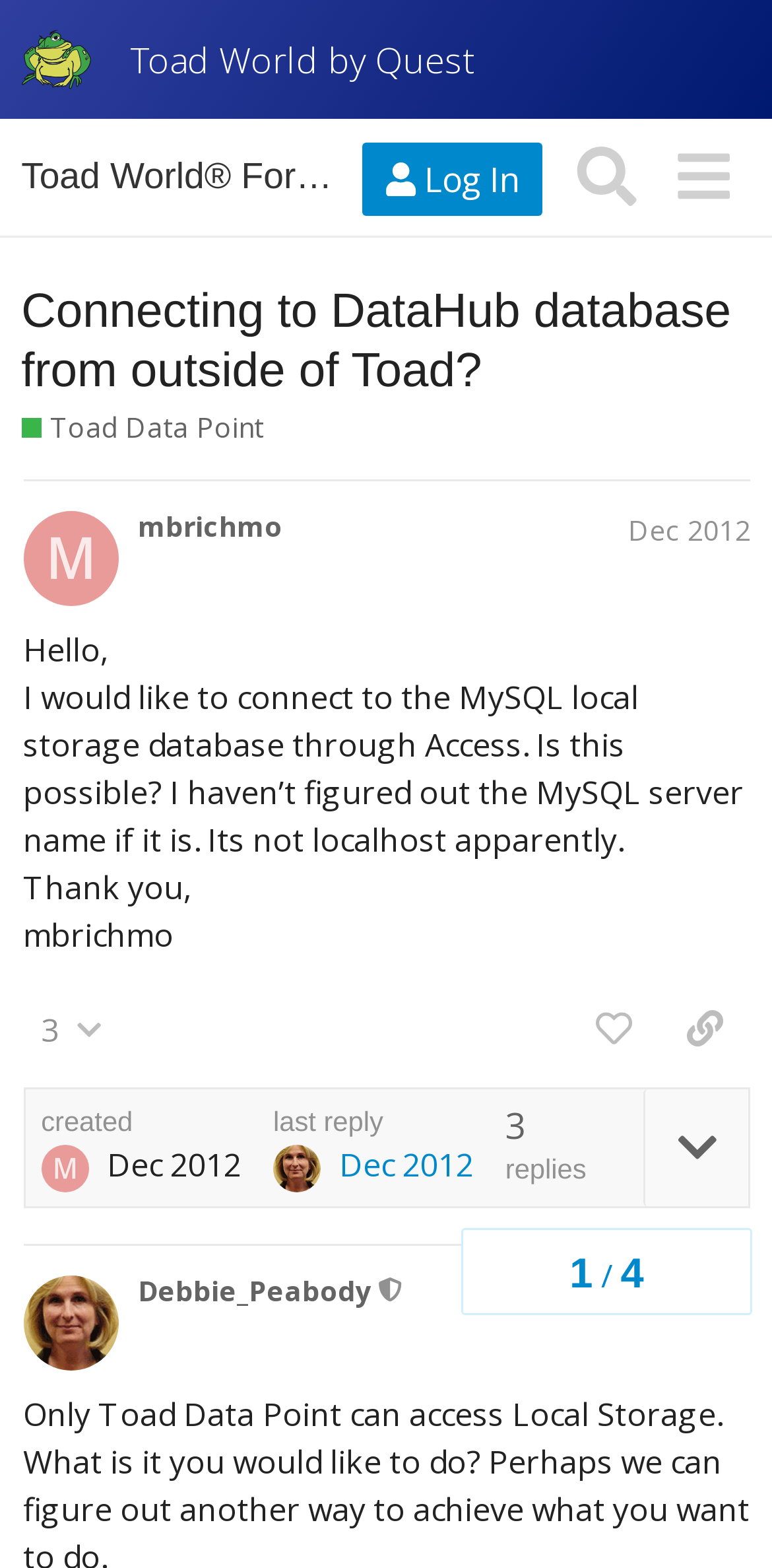Find and specify the bounding box coordinates that correspond to the clickable region for the instruction: "Log in to the forum".

[0.47, 0.091, 0.704, 0.138]